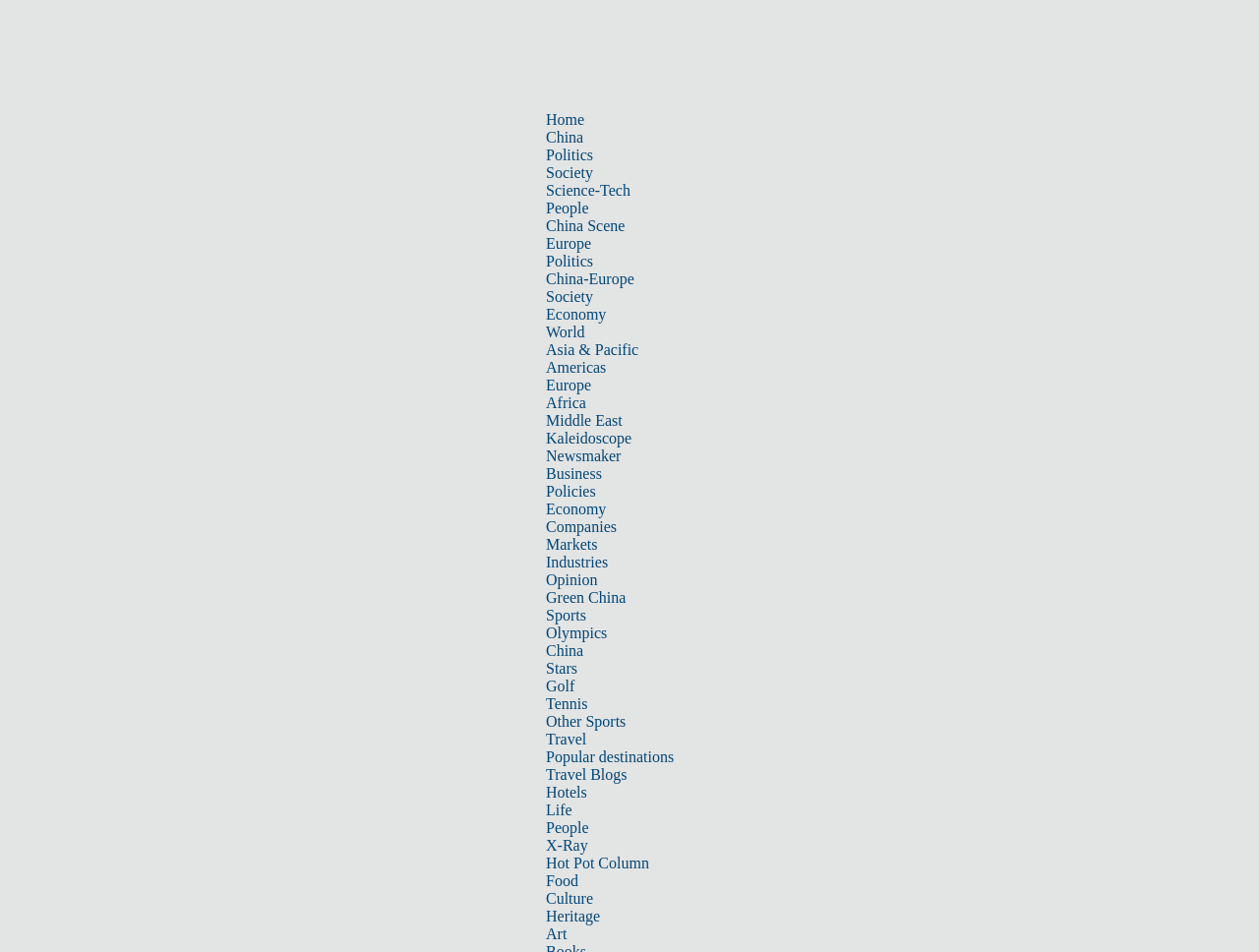Give an in-depth explanation of the webpage layout and content.

This webpage appears to be a news article from China Daily, with a focus on politics. The title of the article is "Xi reaffirms stance on Peninsula denuclearization" and is located at the top of the page. 

Below the title, there is a navigation menu with 12 categories, including "Home", "China", "Politics", "Society", "Science-Tech", "People", "China Scene", "Europe", "World", "Business", "Sports", "Travel", "Life", and "Culture". Each category has a list of sub-links, with a total of 34 sub-links.

The main content of the article is not explicitly described in the accessibility tree, but based on the title and the meta description, it likely discusses President Xi Jinping's stance on denuclearization on the Korean Peninsula.